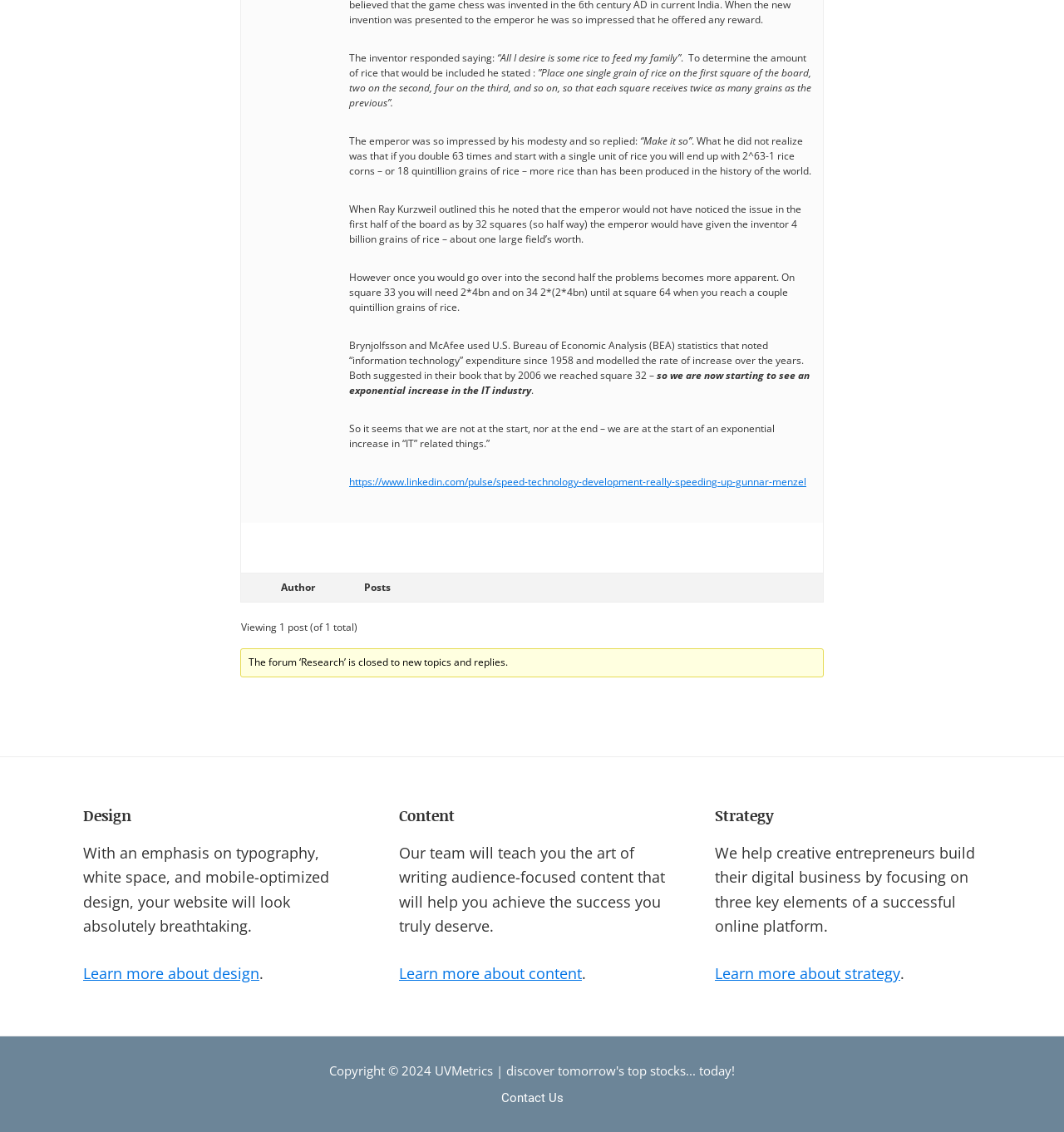Determine the bounding box coordinates of the UI element described by: "Contact Us".

[0.471, 0.962, 0.529, 0.978]